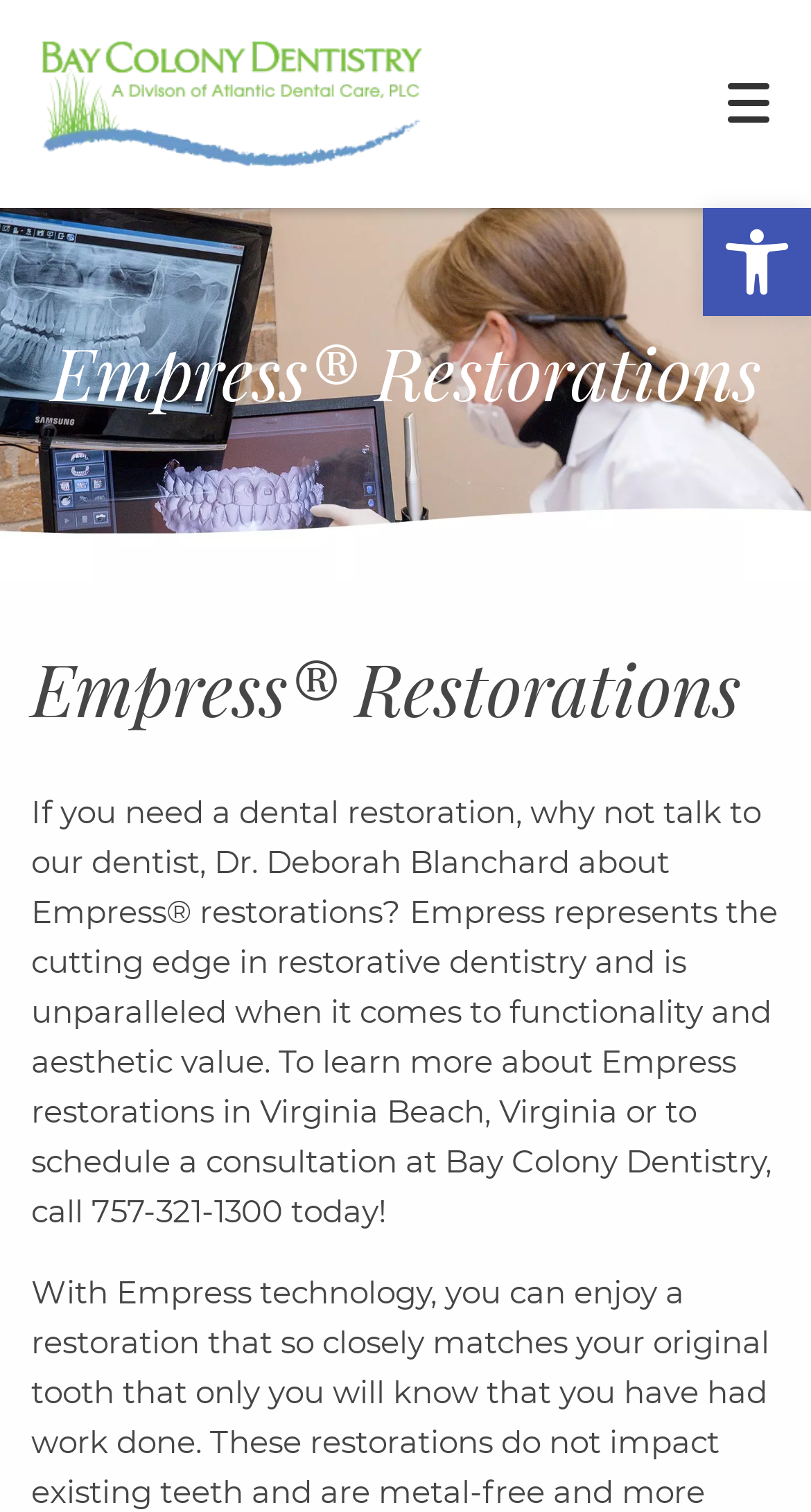Please identify the bounding box coordinates of where to click in order to follow the instruction: "Search for a product".

None